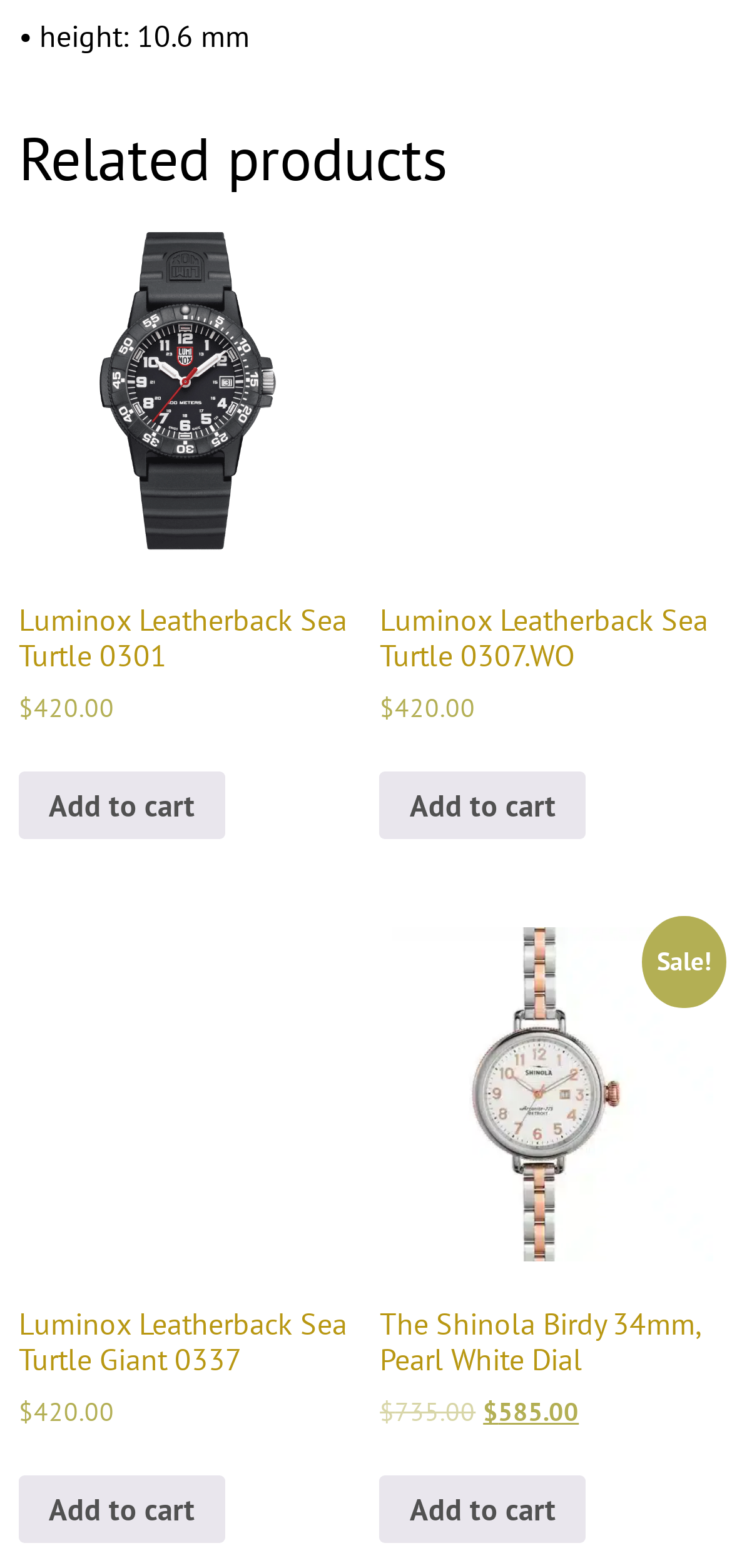Bounding box coordinates are specified in the format (top-left x, top-left y, bottom-right x, bottom-right y). All values are floating point numbers bounded between 0 and 1. Please provide the bounding box coordinate of the region this sentence describes: Add to cart

[0.026, 0.492, 0.308, 0.535]